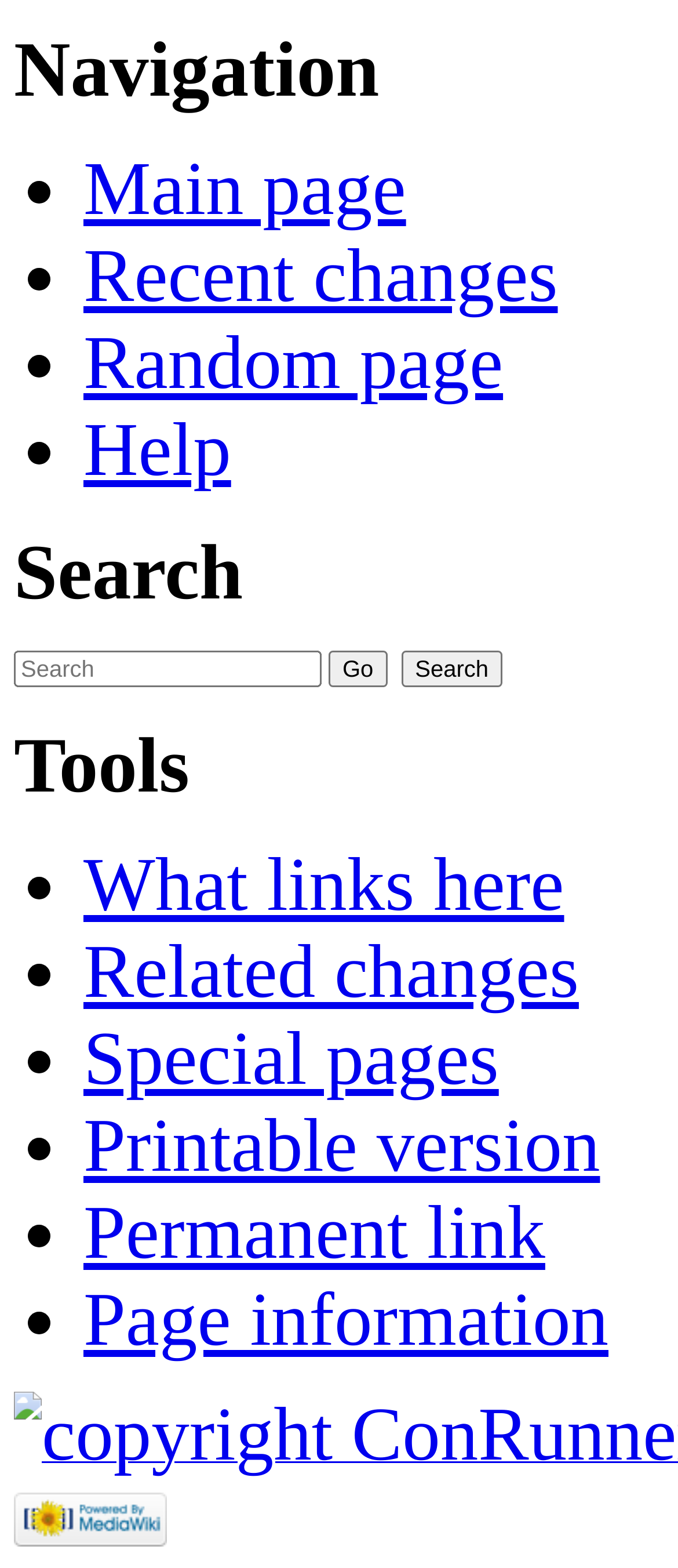Answer the following inquiry with a single word or phrase:
How many links are there in the webpage?

12